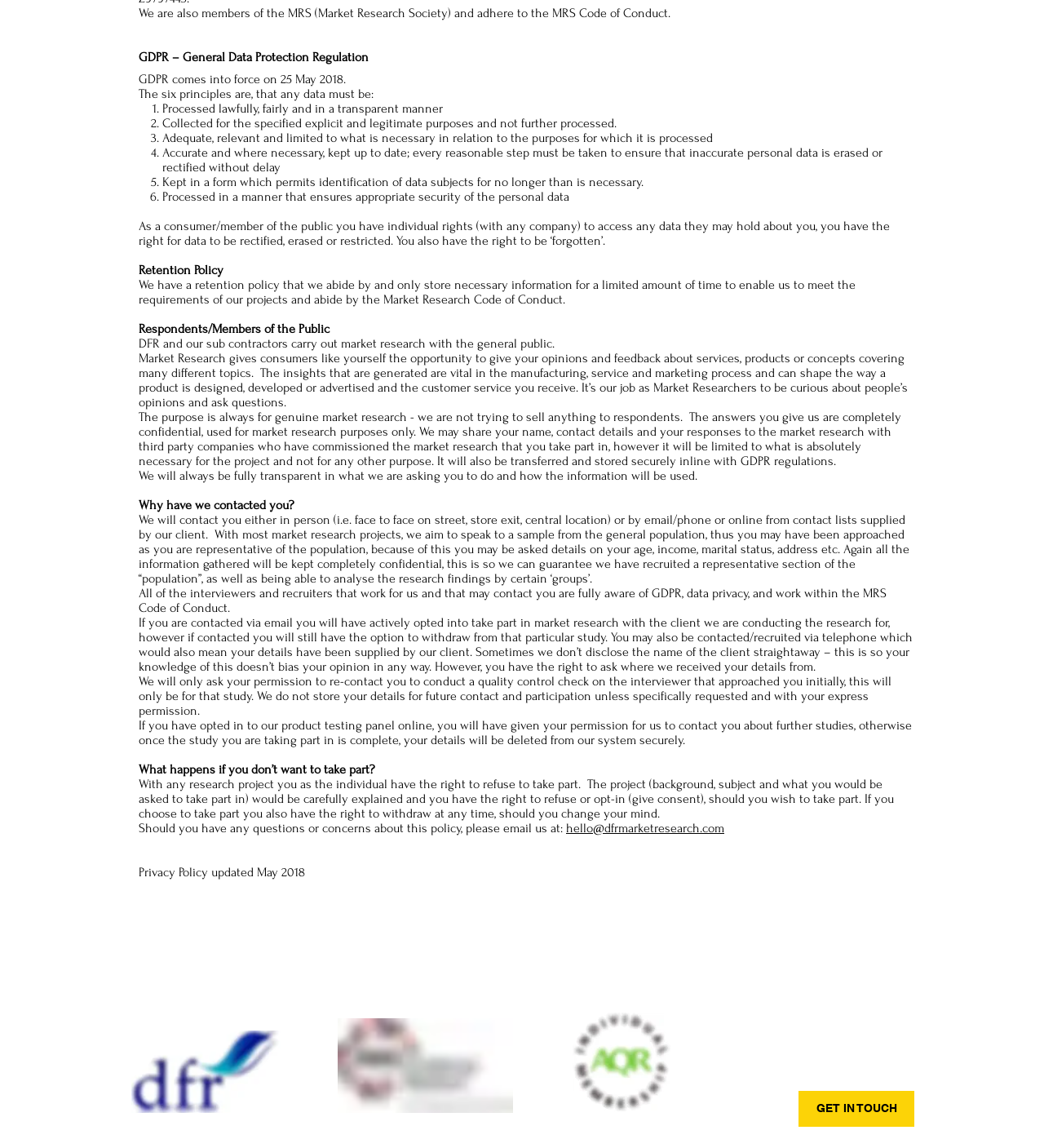What is the purpose of market research?
Refer to the screenshot and answer in one word or phrase.

To gather opinions and feedback